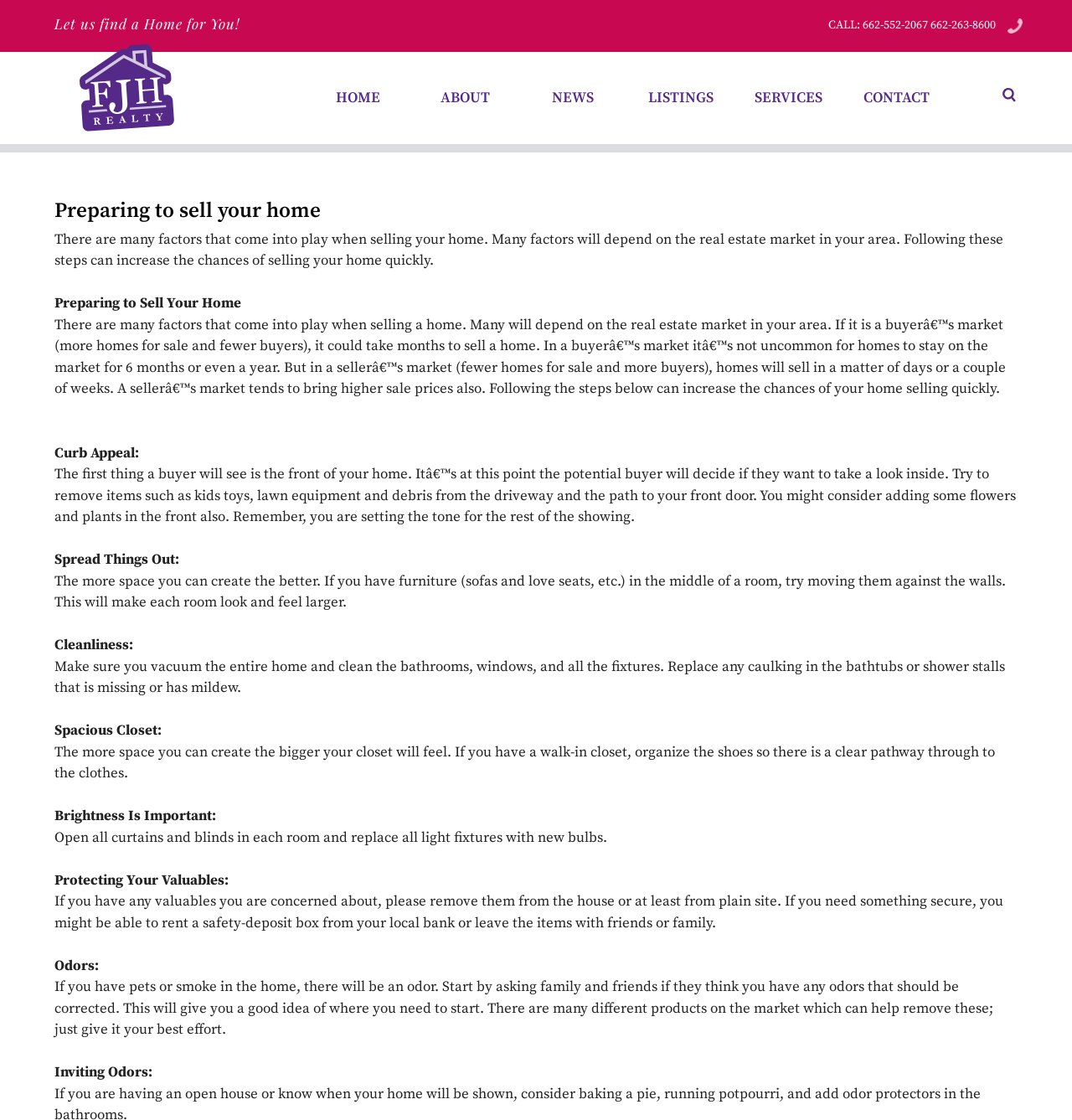Generate a comprehensive description of the webpage content.

This webpage is about preparing to sell a home, specifically providing tips and guidelines for homeowners to increase the chances of selling their property quickly. At the top of the page, there is a prominent header "Preparing to sell your home" and a logo of FJH Realty. Below the header, there is a call-to-action section with a phone number and a link to call FJH Realty, accompanied by a small image of a phone.

On the top-right corner, there is a navigation menu with links to different sections of the website, including "HOME", "ABOUT", "NEWS", "LISTINGS", "SERVICES", and "CONTACT". 

The main content of the page is divided into several sections, each focusing on a specific aspect of preparing a home for sale. The sections are titled "Curb Appeal", "Spread Things Out", "Cleanliness", "Spacious Closet", "Brightness Is Important", "Protecting Your Valuables", "Odors", and "Inviting Odors". Each section provides detailed tips and advice on how to improve the respective aspect of the home.

Throughout the page, there are no images of homes or properties, but rather a placeholder image on the top-right corner. The overall layout is clean and easy to read, with clear headings and concise text.